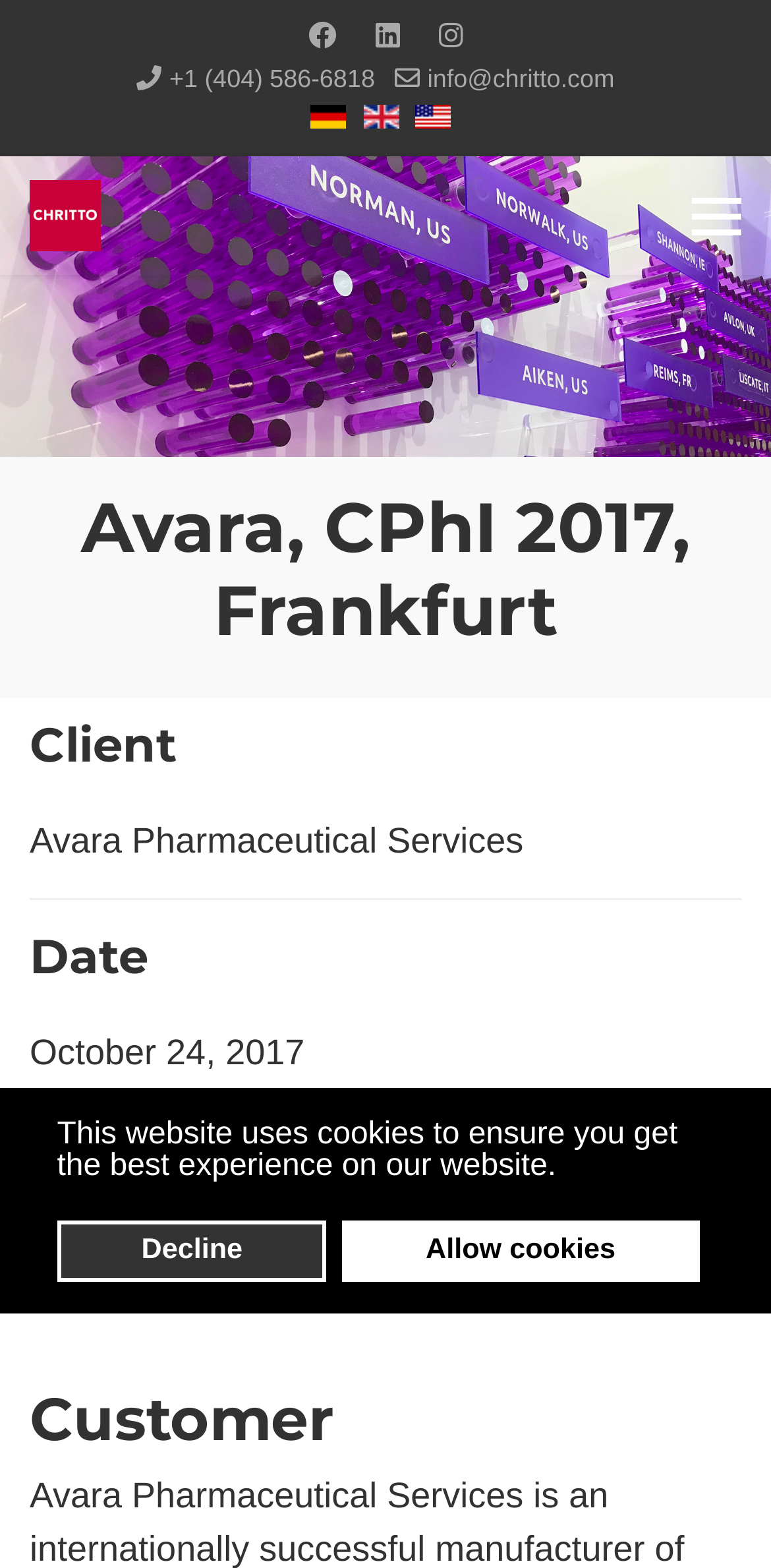Based on the element description +1 (404) 586-6818, identify the bounding box of the UI element in the given webpage screenshot. The coordinates should be in the format (top-left x, top-left y, bottom-right x, bottom-right y) and must be between 0 and 1.

[0.22, 0.042, 0.486, 0.059]